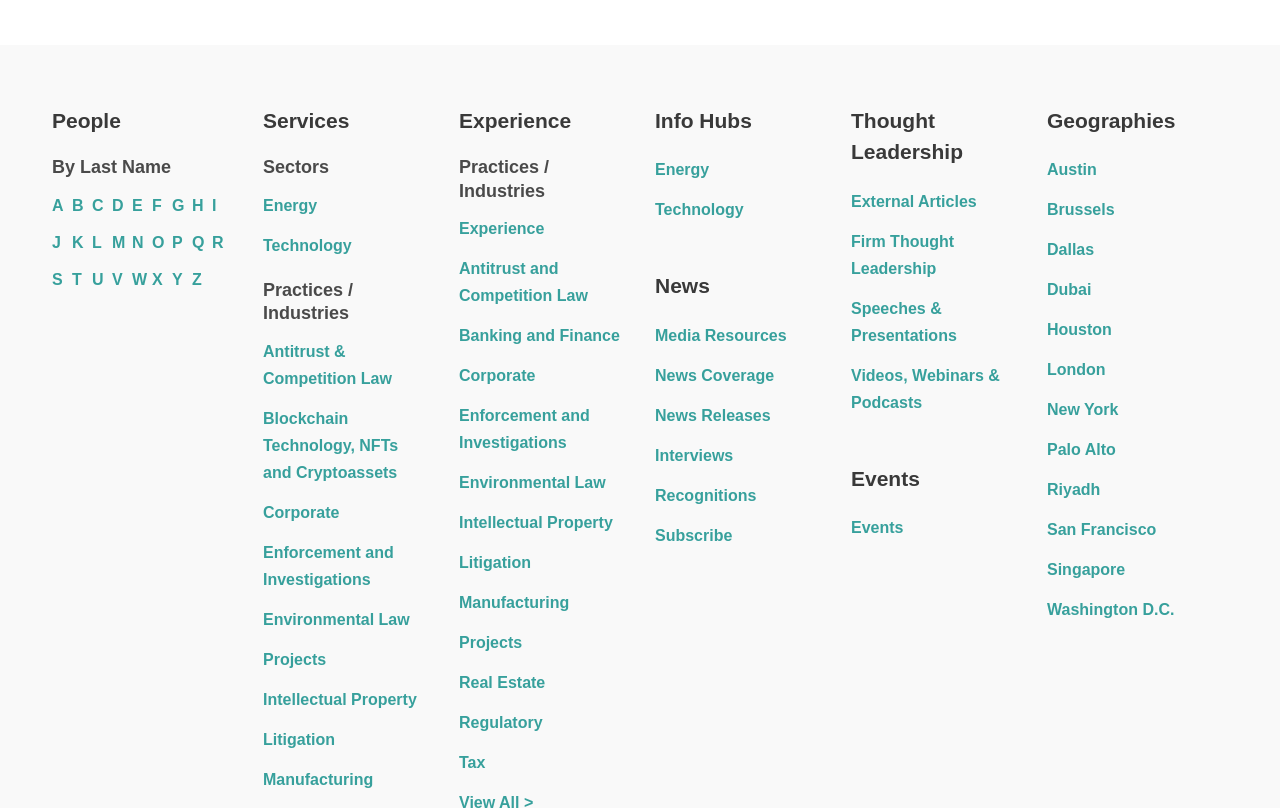What is the last geography listed?
Please answer the question as detailed as possible based on the image.

The webpage has a section 'Geographies' with a list of links, and the last link is 'Dubai', which suggests that it is the last geography listed.